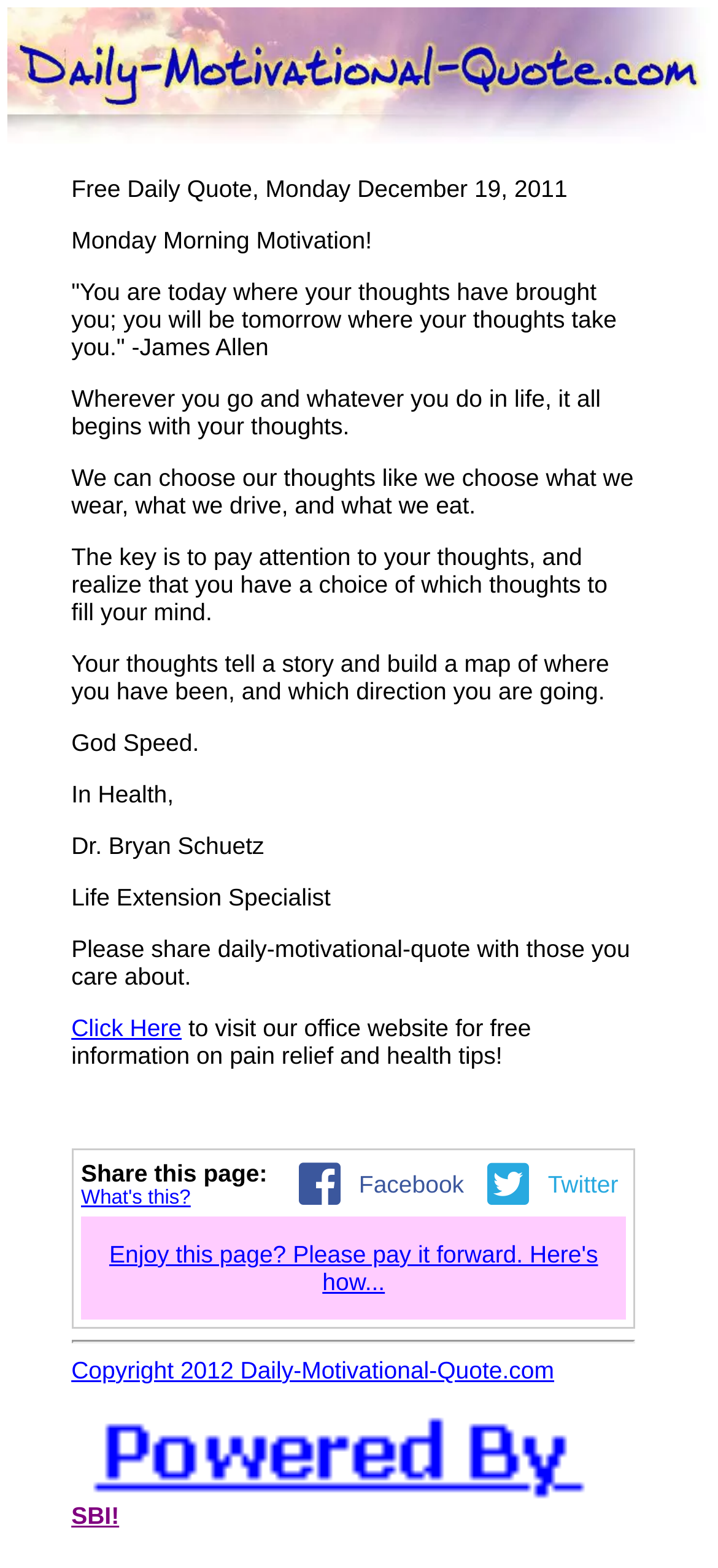For the element described, predict the bounding box coordinates as (top-left x, top-left y, bottom-right x, bottom-right y). All values should be between 0 and 1. Element description: Twitter

[0.667, 0.745, 0.861, 0.762]